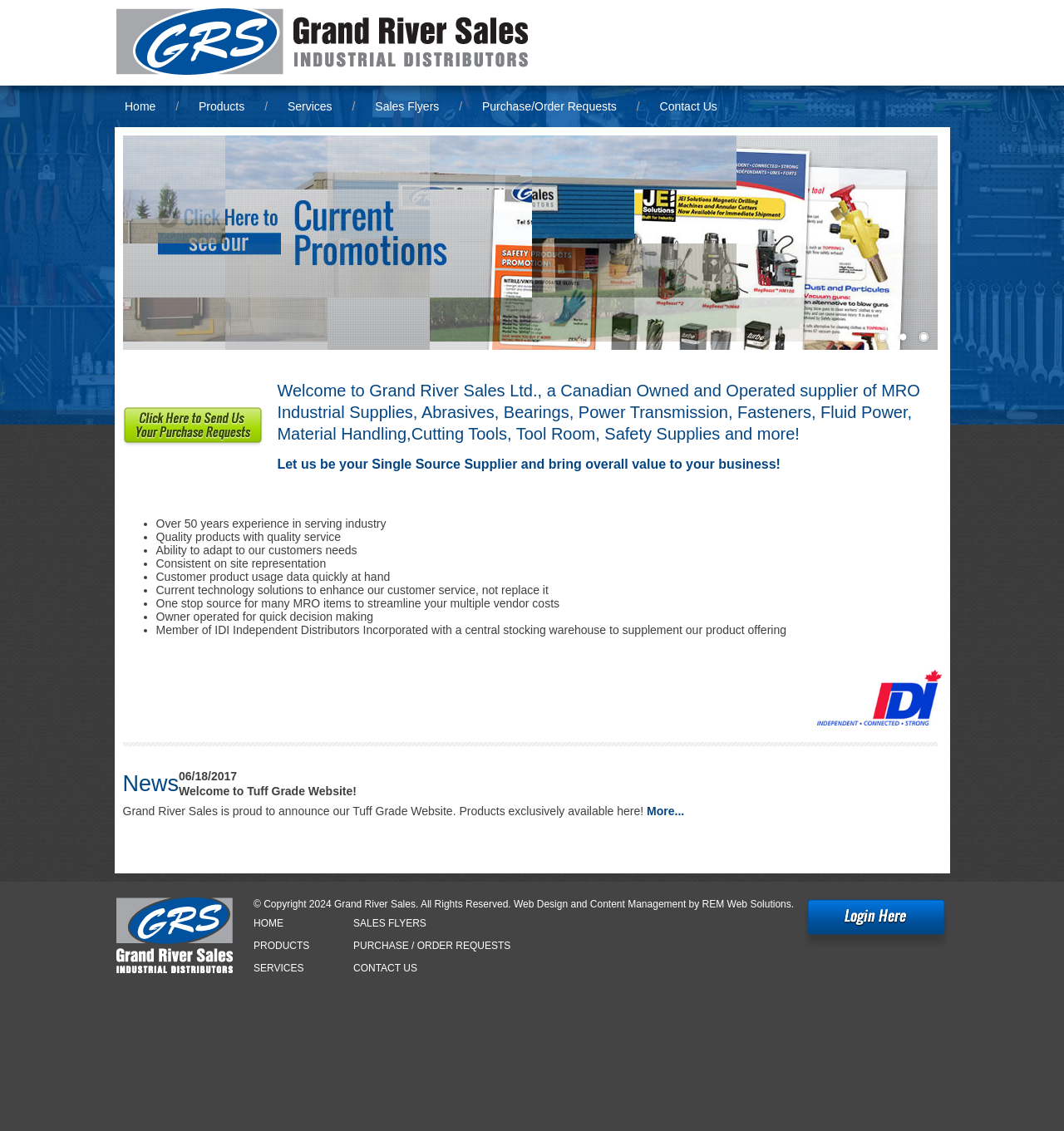Please locate the bounding box coordinates of the element that should be clicked to complete the given instruction: "Click the 'Click Here' button".

[0.115, 0.356, 0.26, 0.395]